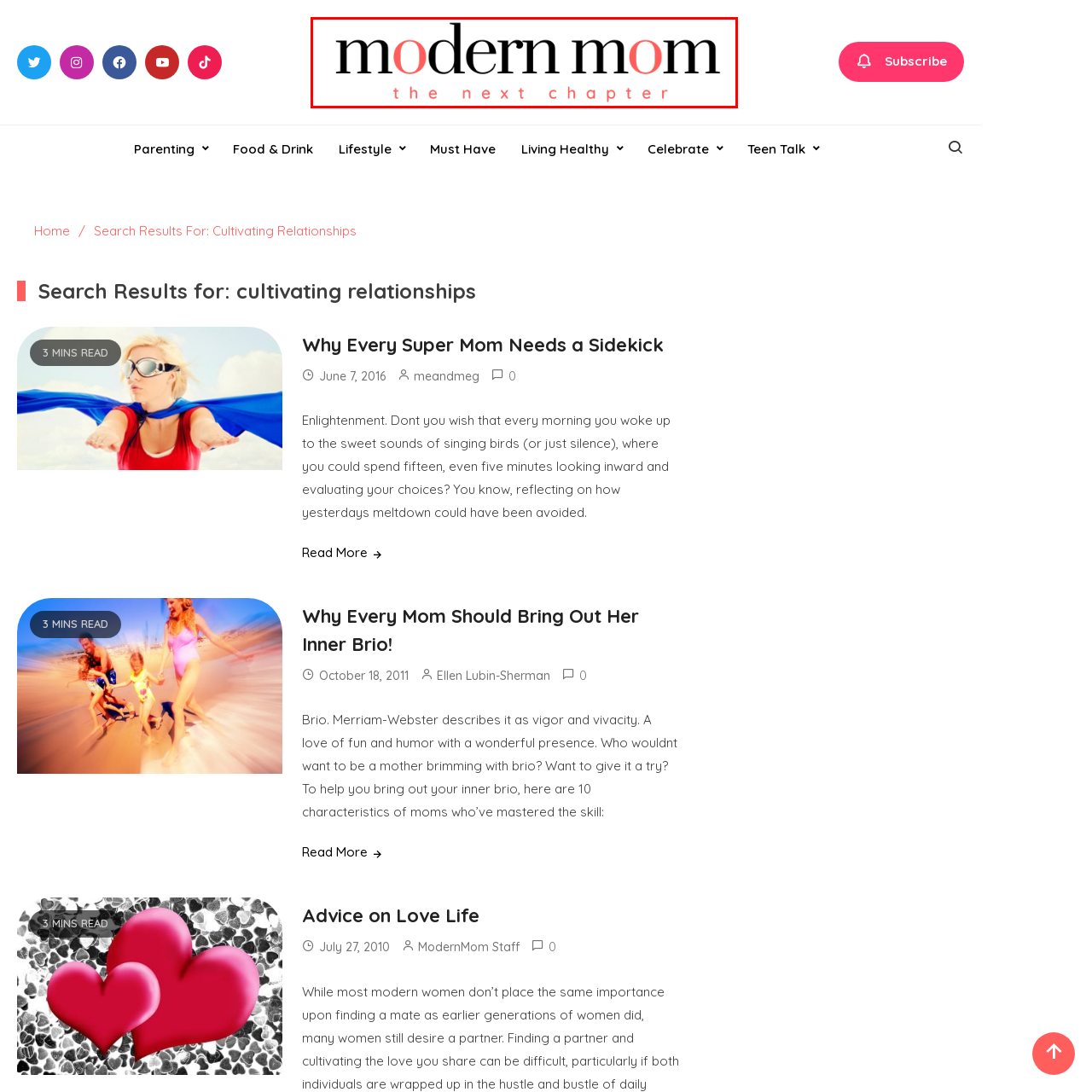Pay attention to the section outlined in red, What is the font style of the phrase 'modern mom'? 
Reply with a single word or phrase.

bold